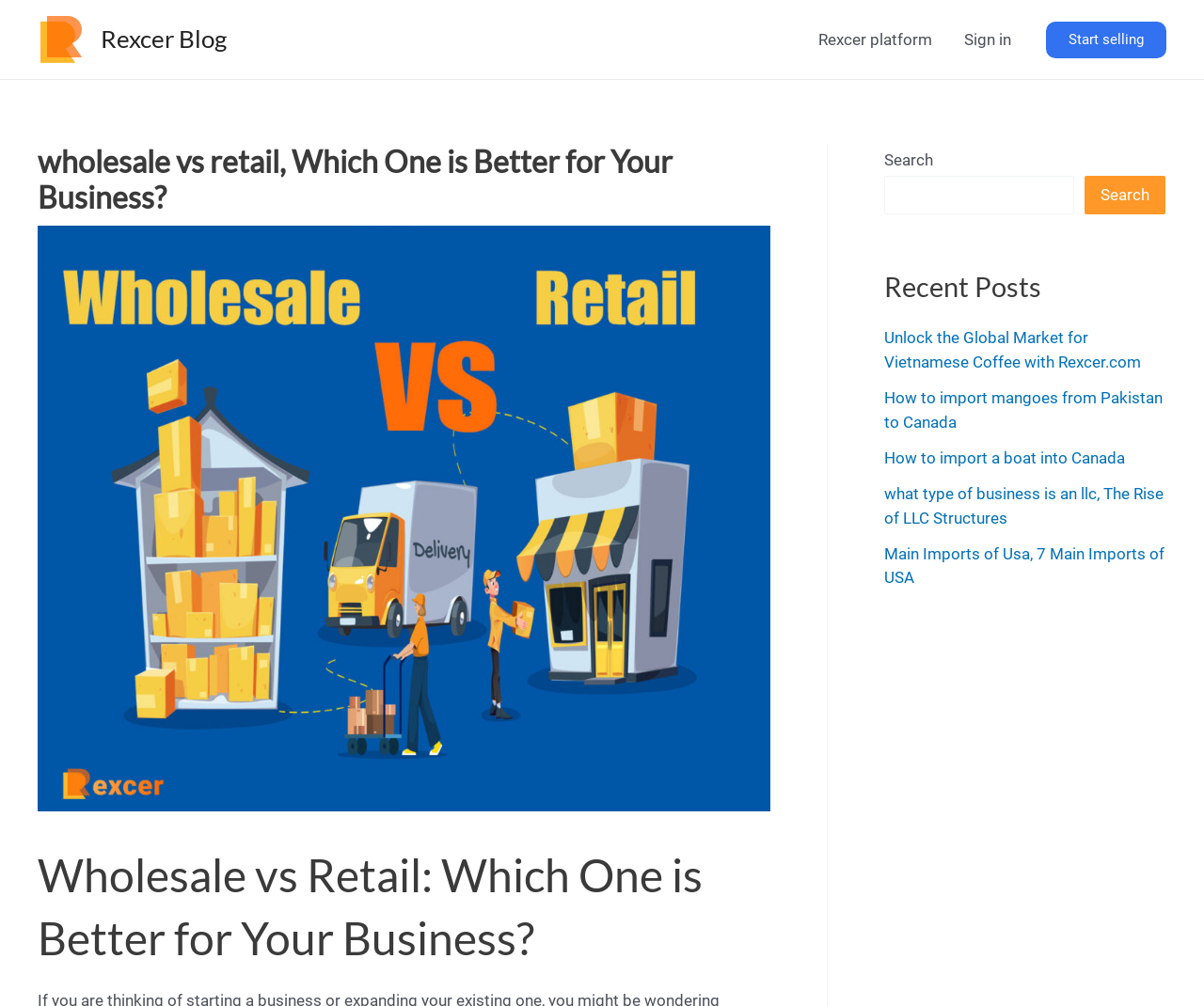Identify the bounding box coordinates for the UI element described as: "parent_node: How it works". The coordinates should be provided as four floats between 0 and 1: [left, top, right, bottom].

None